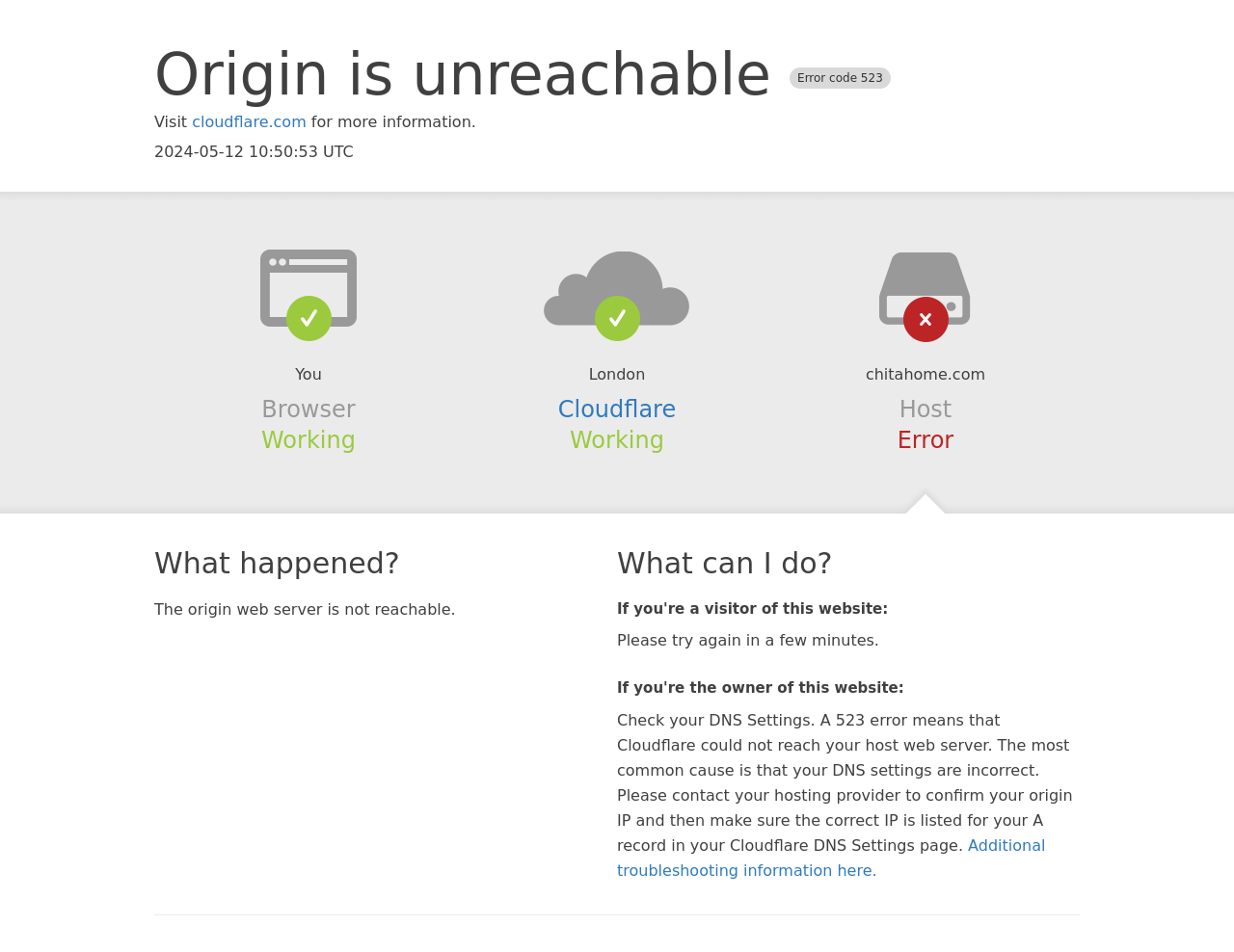Articulate a complete and detailed caption of the webpage elements.

The webpage appears to be an error page, specifically a 523 error page, indicating that the origin web server is not reachable. At the top of the page, there is a heading that reads "Origin is unreachable Error code 523". Below this heading, there is a link to Cloudflare, along with some text that suggests visiting the Cloudflare website for more information.

On the left side of the page, there are several headings and paragraphs of text. The first heading reads "What happened?" and is followed by a paragraph of text that explains the error. Below this, there is another heading that reads "What can I do?" which is divided into two sections: one for visitors of the website and one for the owner of the website.

The section for visitors suggests trying again in a few minutes, while the section for the owner of the website provides more detailed troubleshooting information, including checking DNS settings and contacting the hosting provider. There is also a link to additional troubleshooting information at the bottom of this section.

On the right side of the page, there is some information about the browser and host, including the location "London" and the status "Working". There is also some information about Cloudflare, including a link to the Cloudflare website. At the bottom of the page, there is the domain name "chitahome.com" and a heading that reads "Host" with some error information below it.